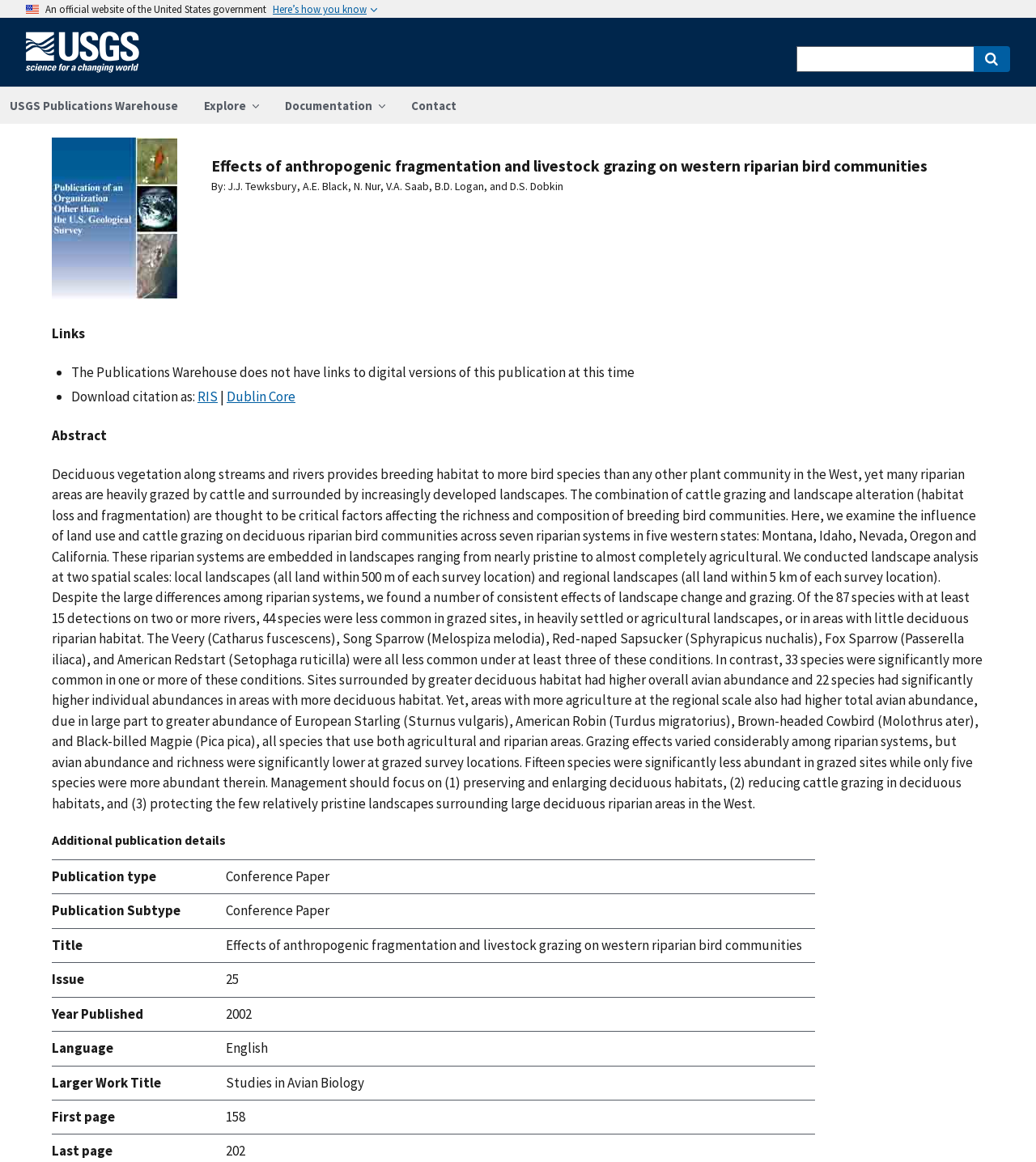Using the provided element description "RIS", determine the bounding box coordinates of the UI element.

[0.191, 0.333, 0.21, 0.349]